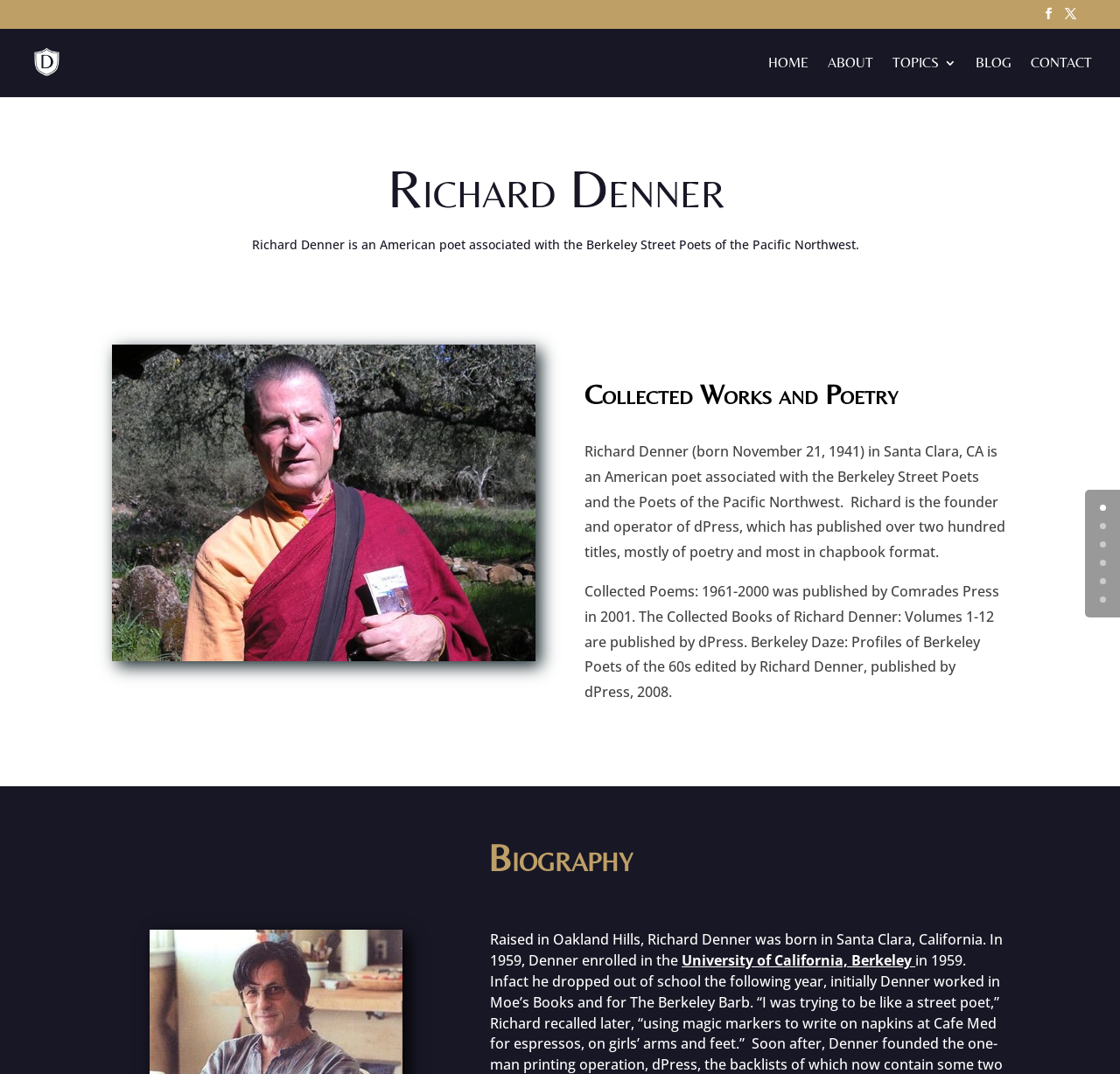Based on the image, provide a detailed and complete answer to the question: 
What university did Richard Denner enroll in 1959?

Based on the webpage, Richard Denner enrolled in the University of California, Berkeley in 1959, but dropped out of school the following year.